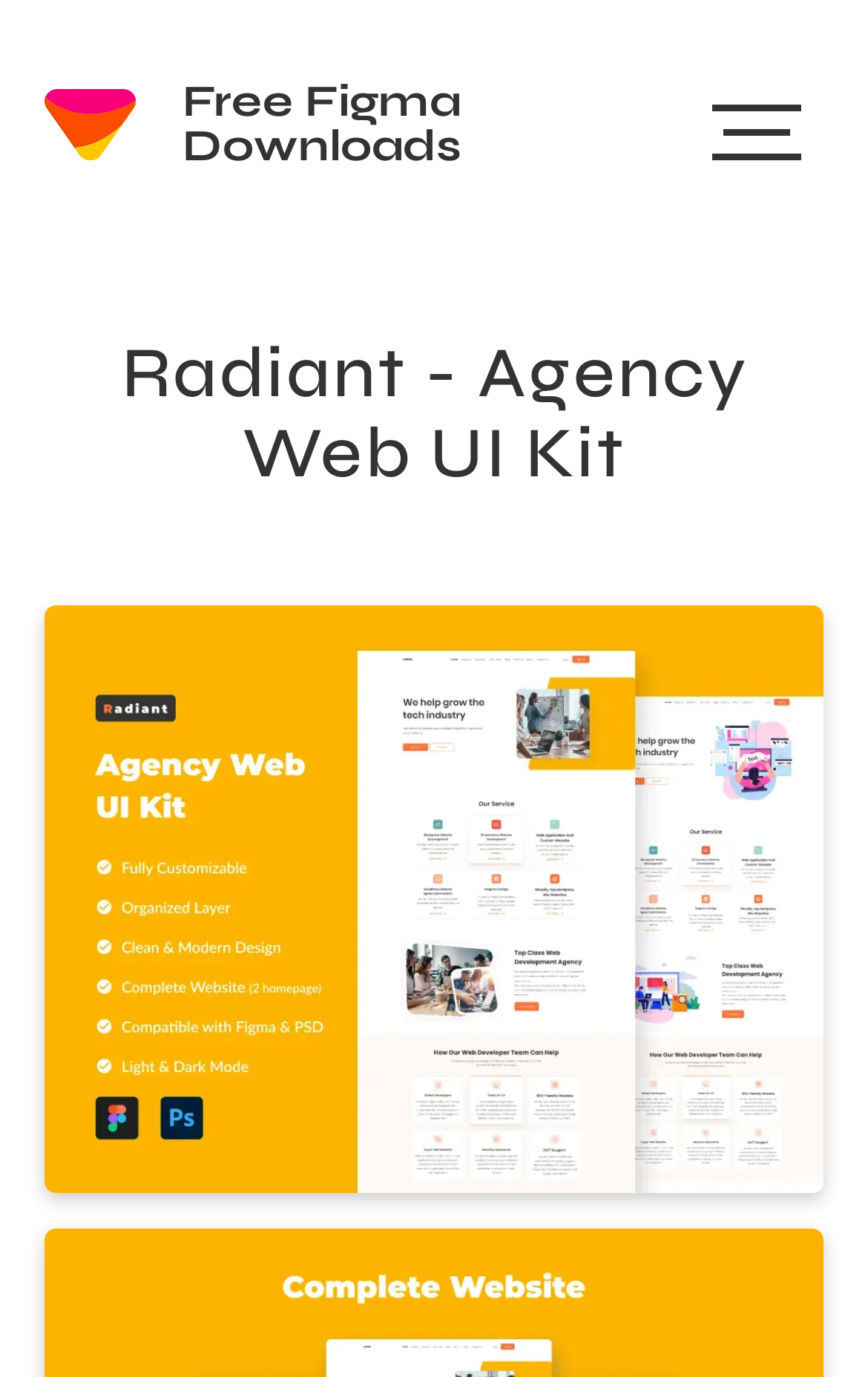Locate the bounding box coordinates of the UI element described by: "Free Figma Downloads". The bounding box coordinates should consist of four float numbers between 0 and 1, i.e., [left, top, right, bottom].

[0.051, 0.058, 0.692, 0.123]